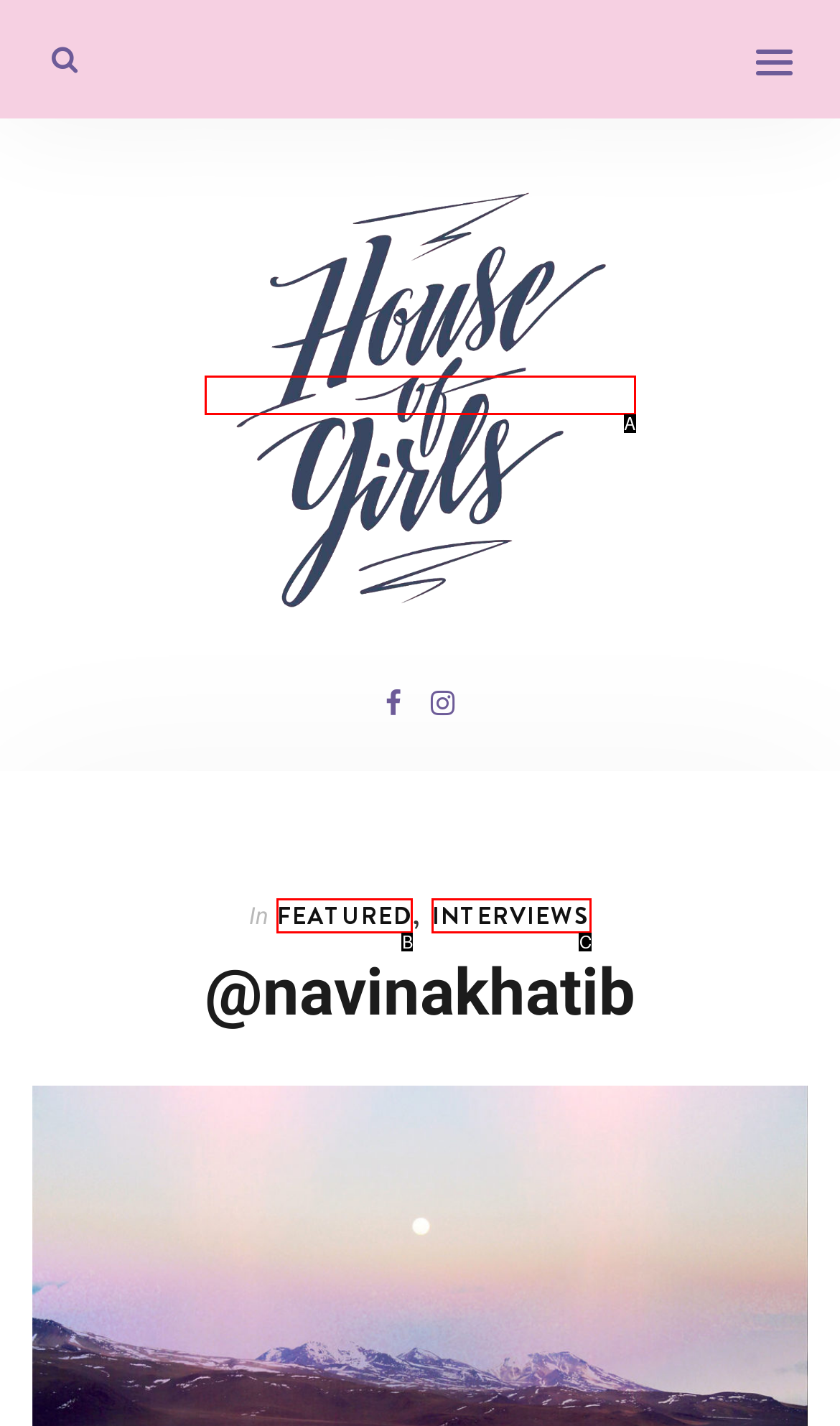Given the description: alt="House of Girls", select the HTML element that best matches it. Reply with the letter of your chosen option.

A